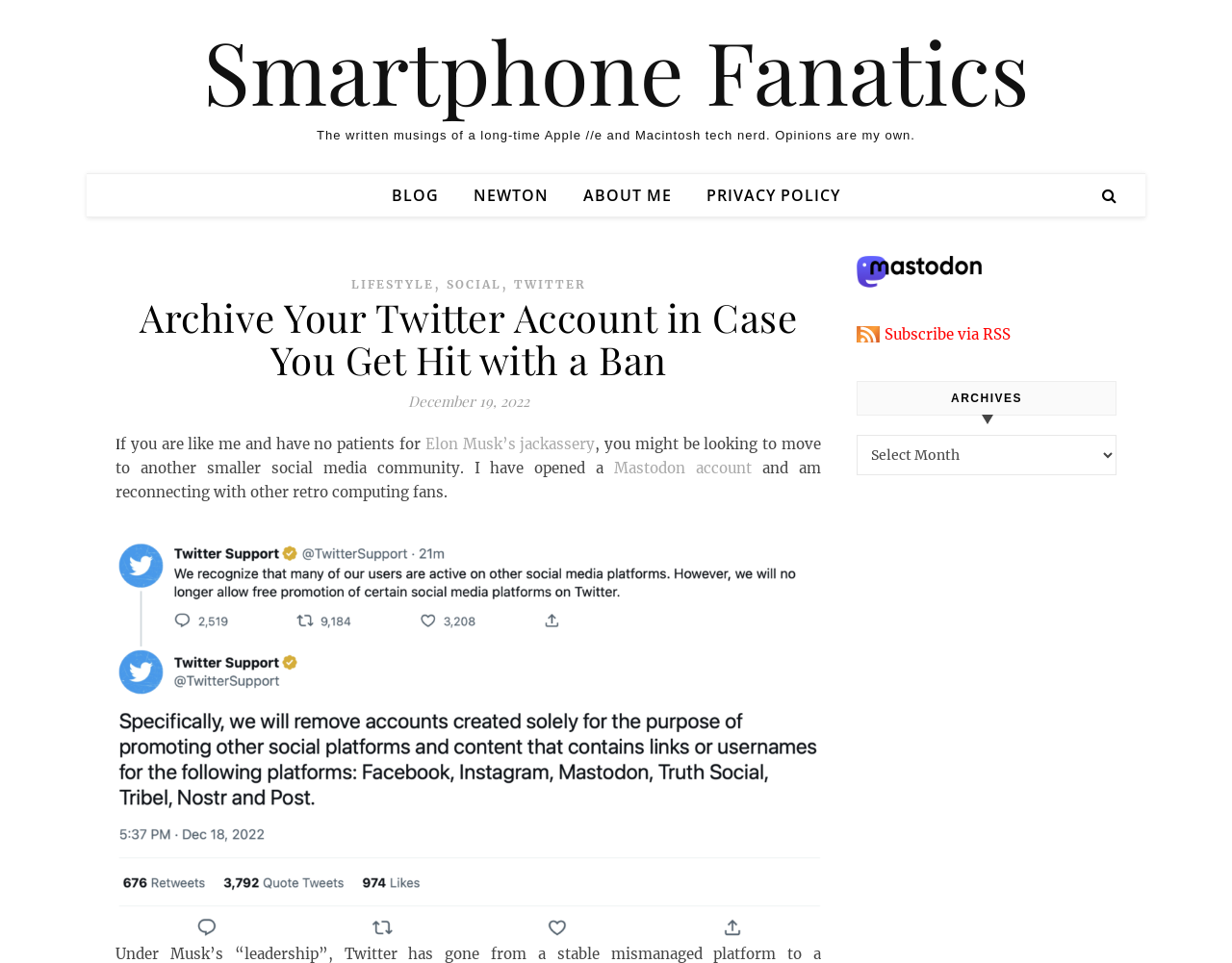Based on the image, please respond to the question with as much detail as possible:
What is the alternative social media platform mentioned?

The author mentions 'I have opened a Mastodon account' which suggests that Mastodon is an alternative social media platform.